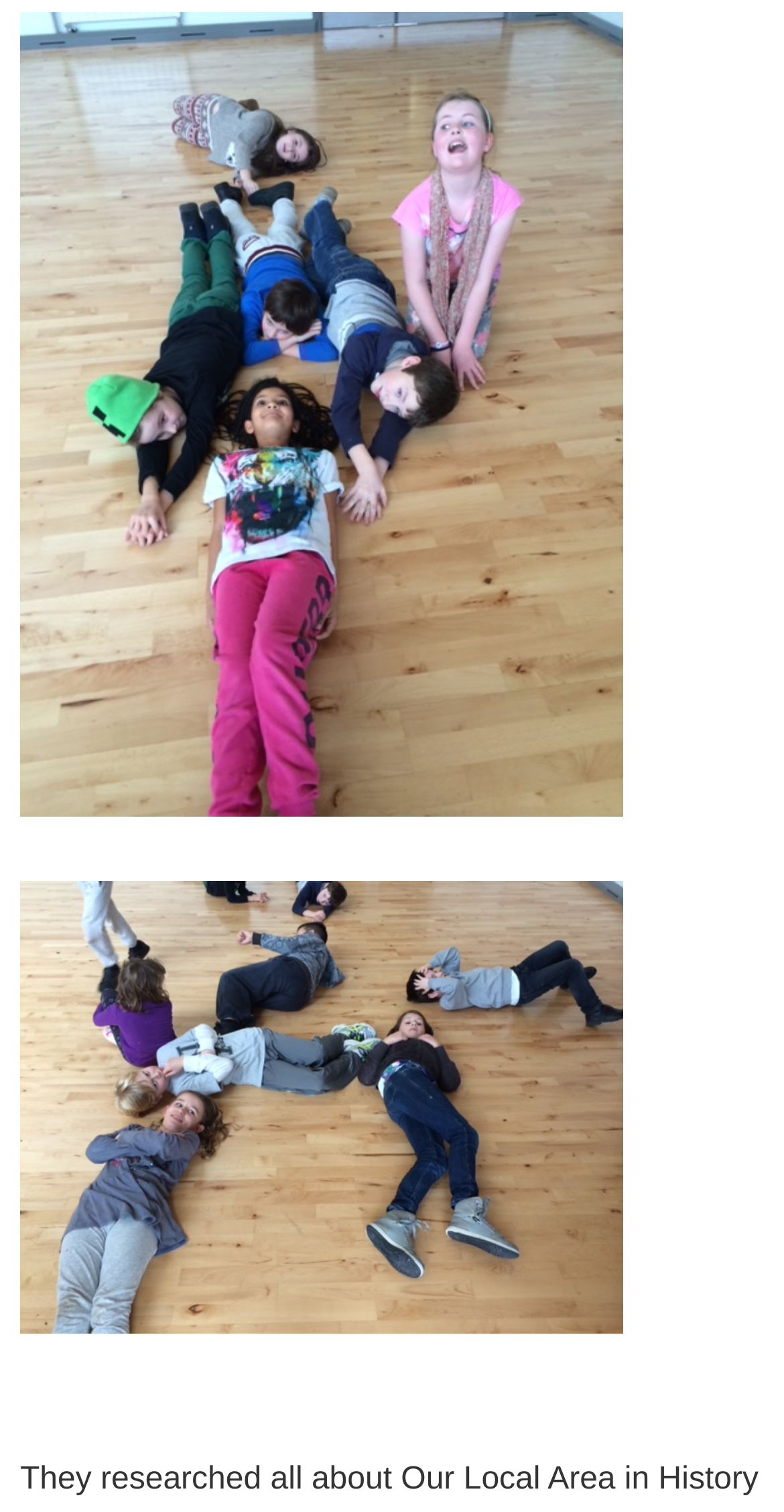Identify the bounding box coordinates for the UI element mentioned here: "alt="photo 2-2"". Provide the coordinates as four float values between 0 and 1, i.e., [left, top, right, bottom].

[0.026, 0.865, 0.795, 0.888]